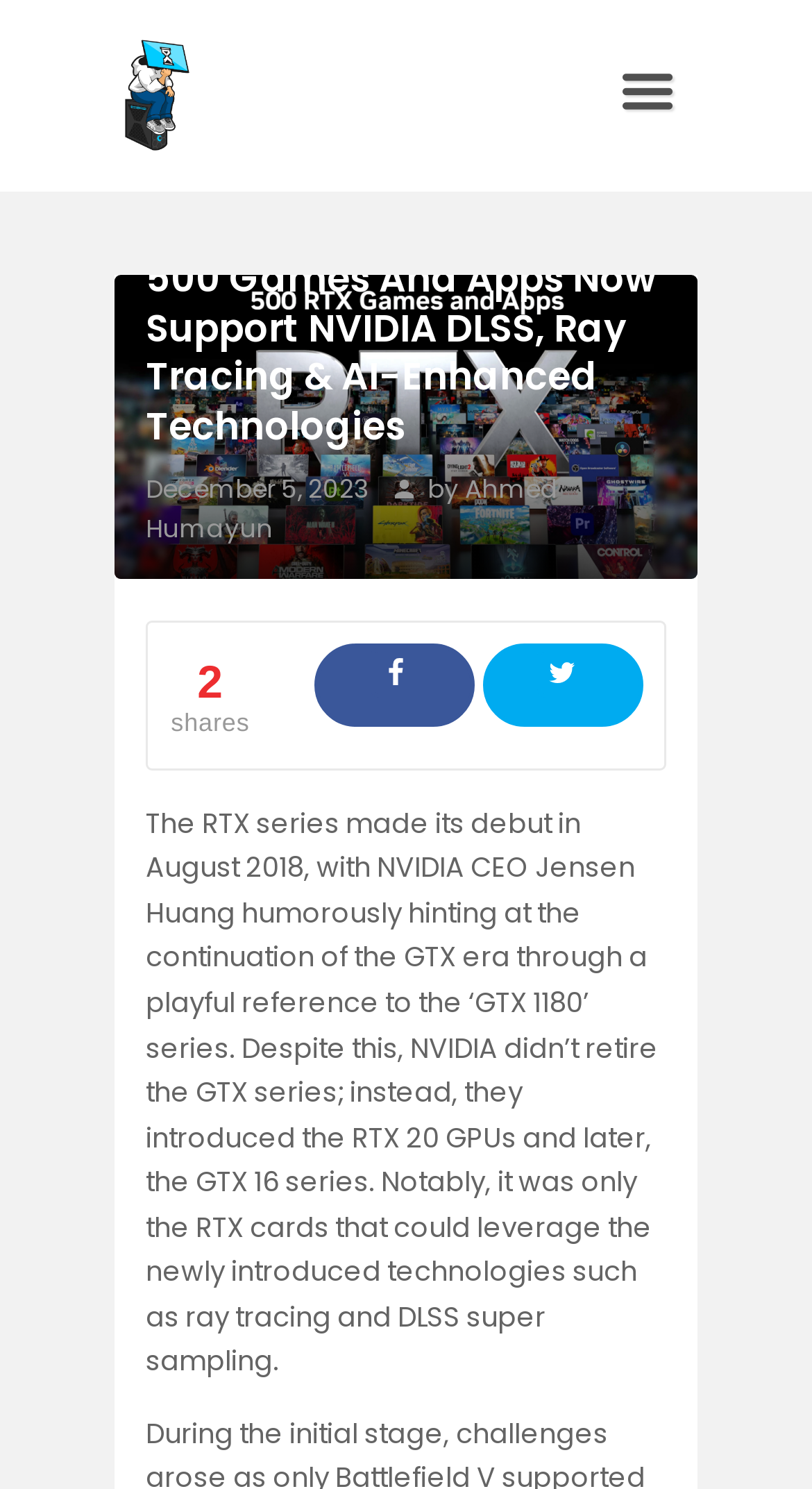Please answer the following question using a single word or phrase: 
What is the date of the article?

December 5, 2023